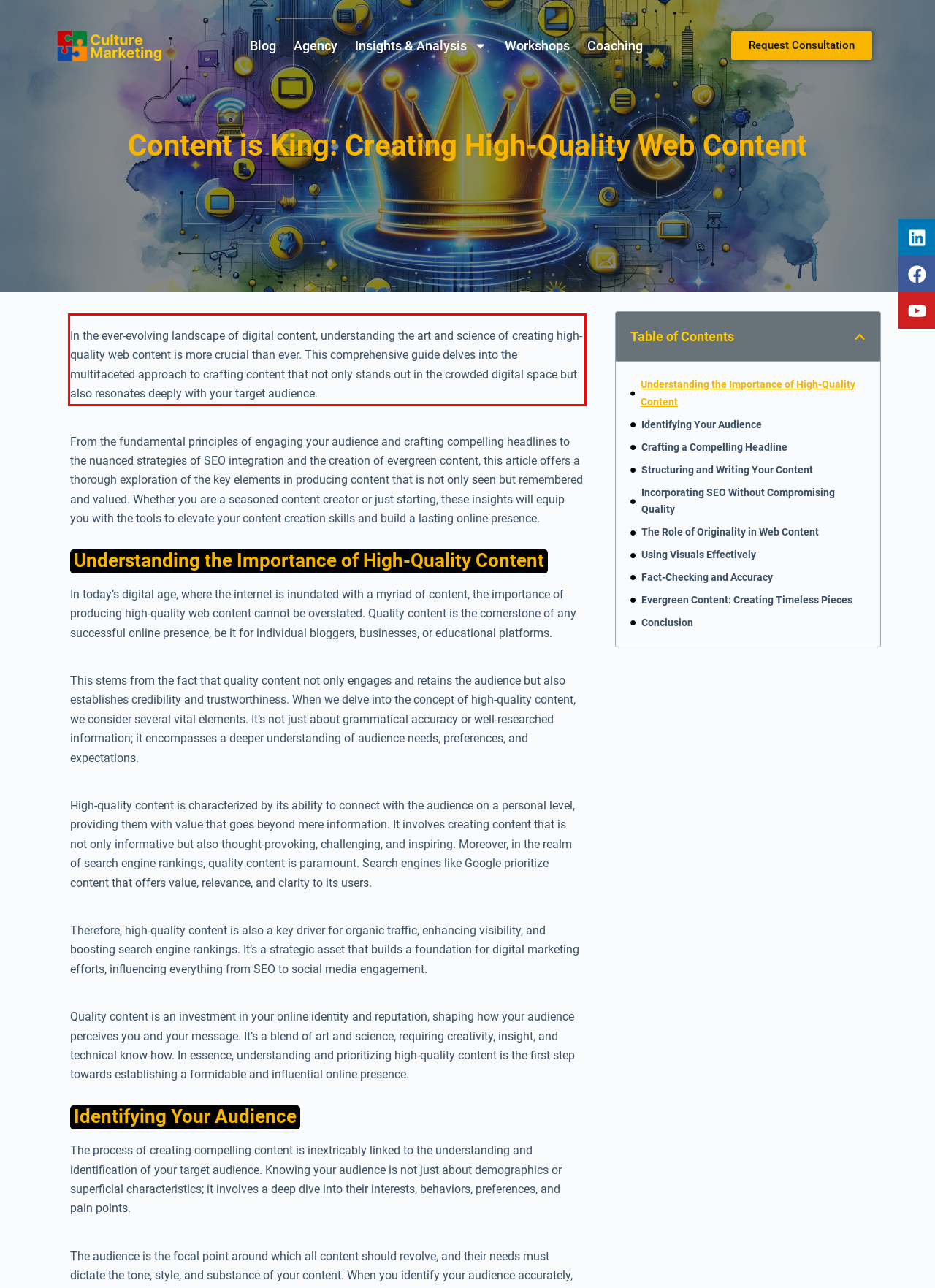You have a screenshot of a webpage where a UI element is enclosed in a red rectangle. Perform OCR to capture the text inside this red rectangle.

In the ever-evolving landscape of digital content, understanding the art and science of creating high-quality web content is more crucial than ever. This comprehensive guide delves into the multifaceted approach to crafting content that not only stands out in the crowded digital space but also resonates deeply with your target audience.